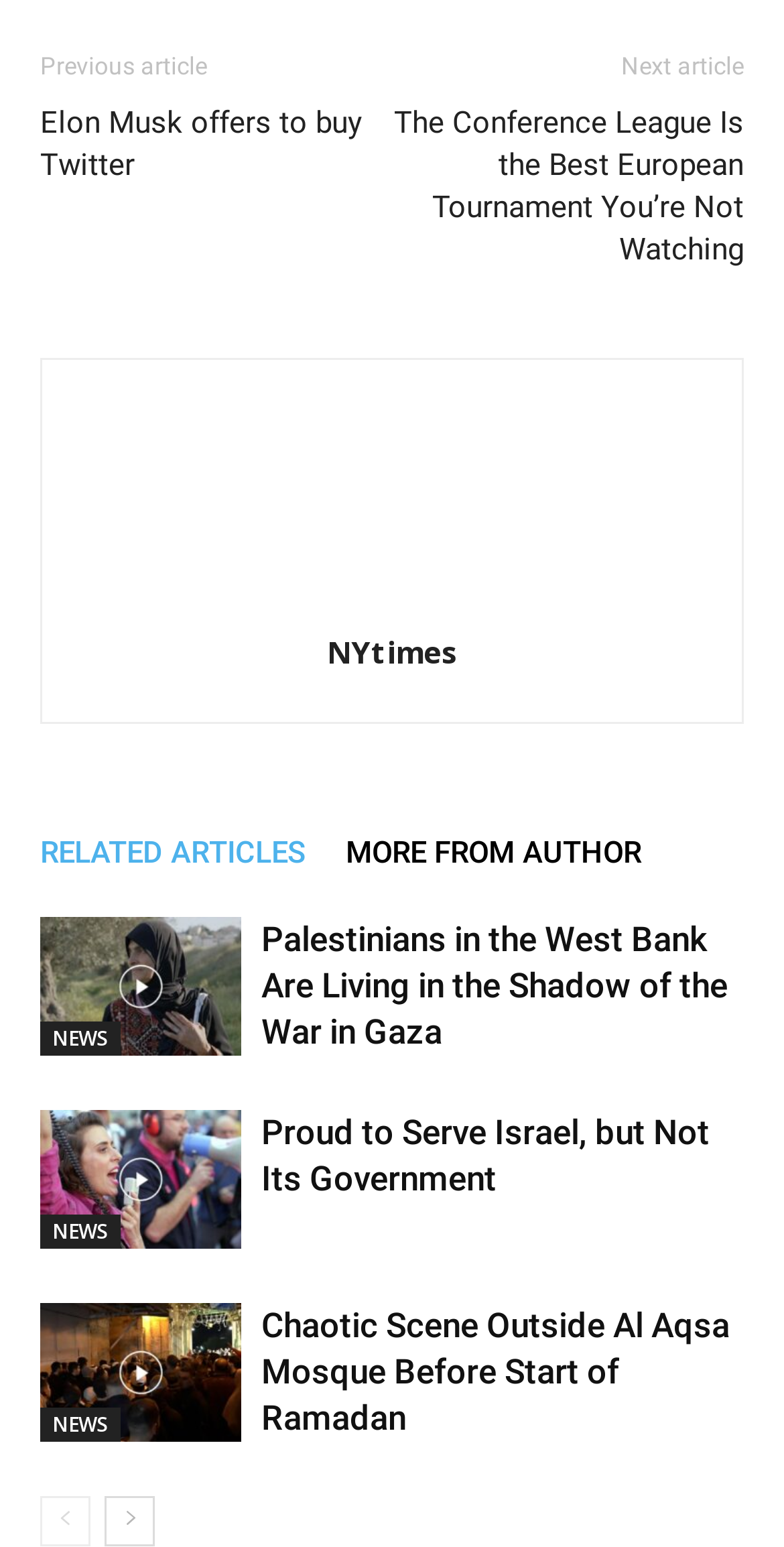Using the description: "MORE FROM AUTHOR", identify the bounding box of the corresponding UI element in the screenshot.

[0.441, 0.532, 0.869, 0.572]